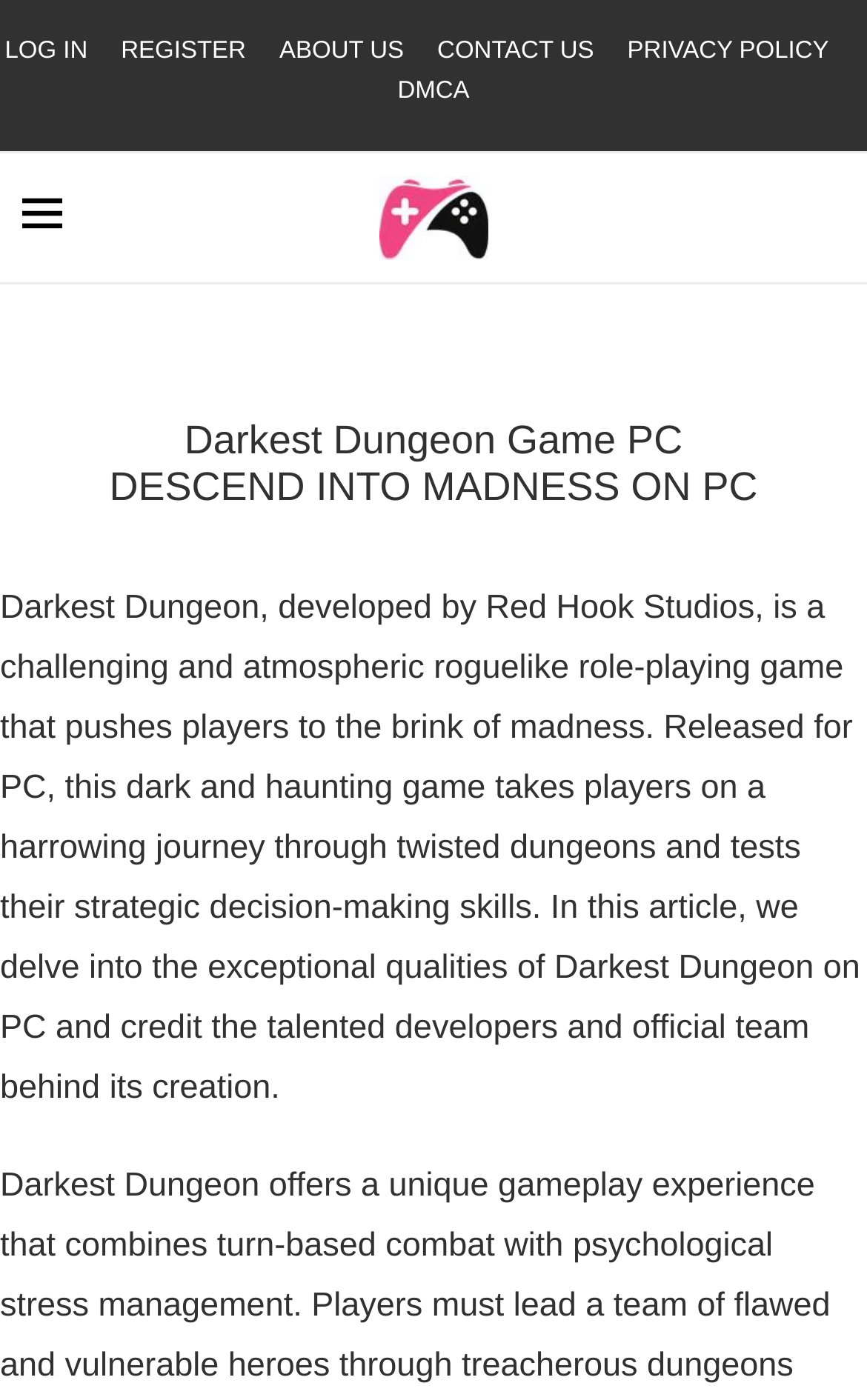What is the name of the studio that developed Darkest Dungeon?
Provide a concise answer using a single word or phrase based on the image.

Red Hook Studios